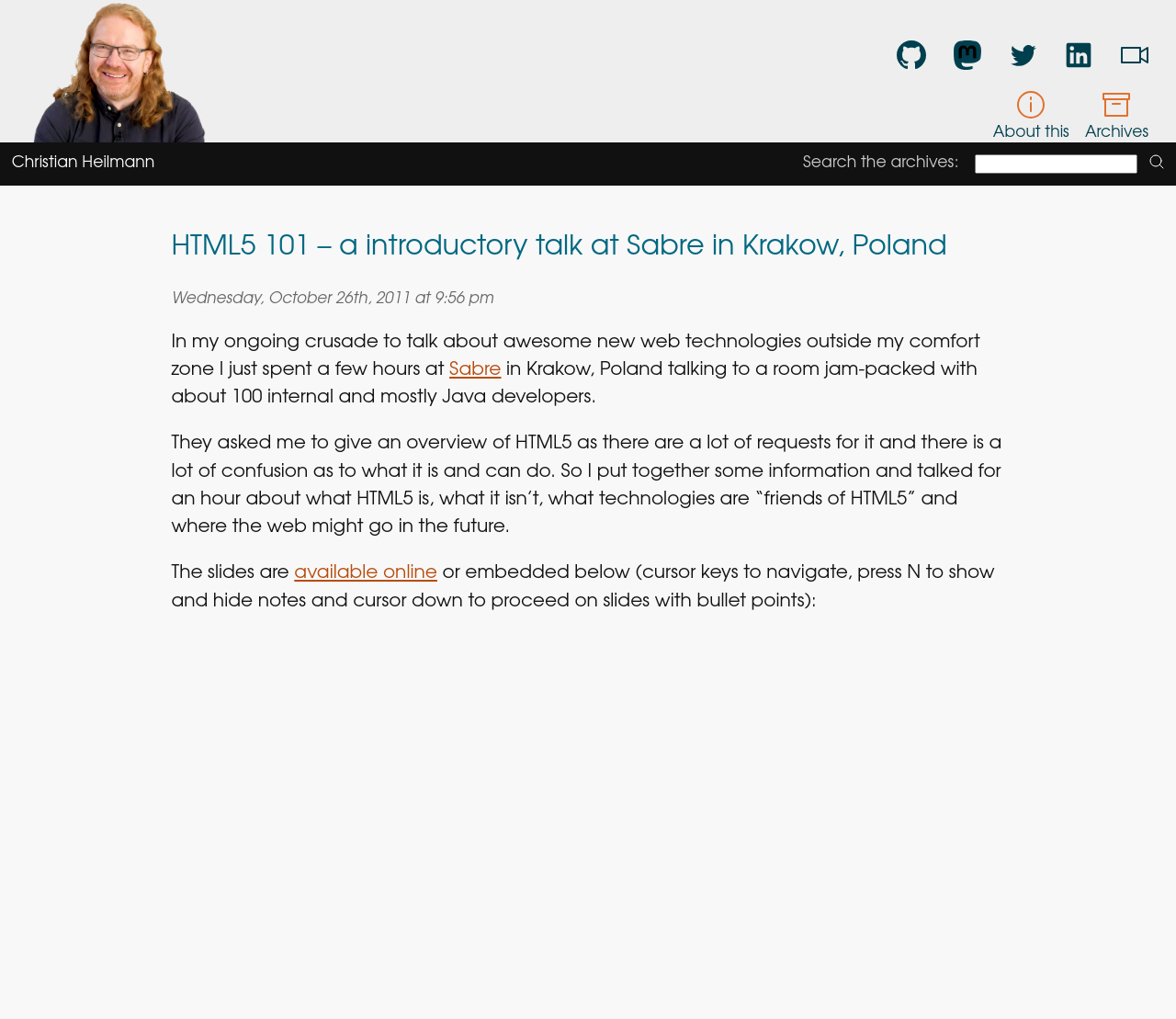Where did the talk take place?
Refer to the image and give a detailed answer to the query.

The talk took place at Sabre in Krakow, Poland, which can be found in the heading 'HTML5 101 – a introductory talk at Sabre in Krakow, Poland' and the text 'talking to a room jam-packed with about 100 internal and mostly Java developers at Sabre in Krakow, Poland' in the article.